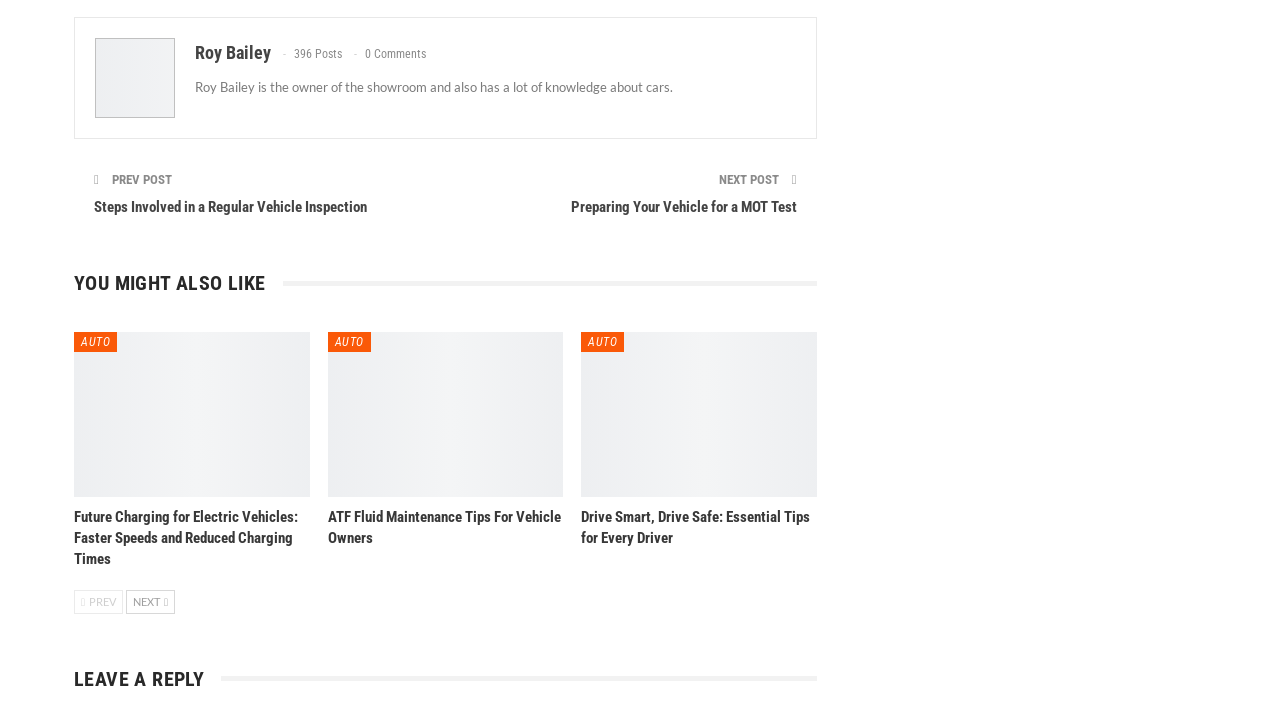Based on the element description logged in, identify the bounding box of the UI element in the given webpage screenshot. The coordinates should be in the format (top-left x, top-left y, bottom-right x, bottom-right y) and must be between 0 and 1.

[0.111, 0.905, 0.149, 0.926]